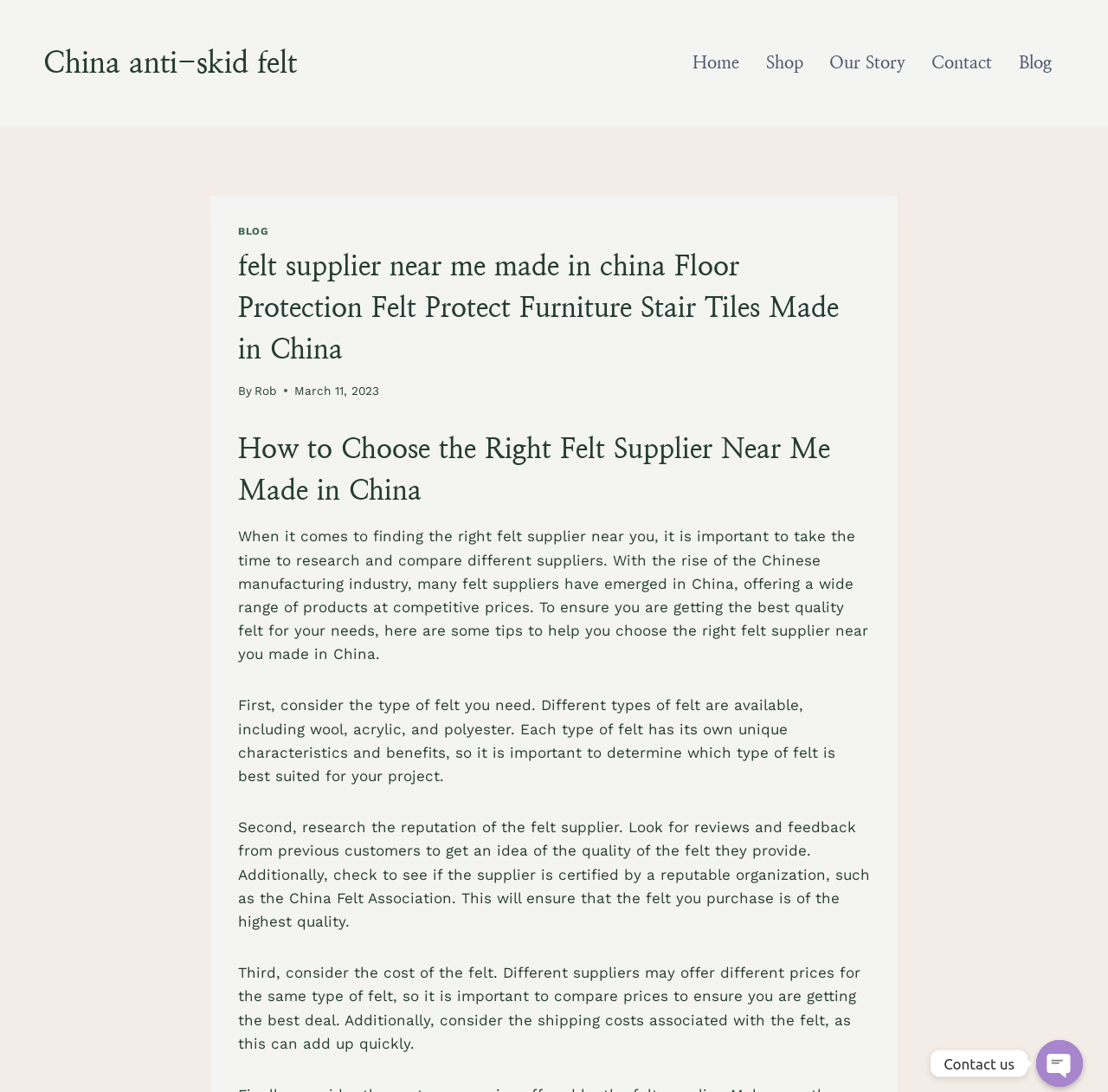Please provide the bounding box coordinates for the element that needs to be clicked to perform the instruction: "Contact us". The coordinates must consist of four float numbers between 0 and 1, formatted as [left, top, right, bottom].

[0.852, 0.966, 0.916, 0.981]